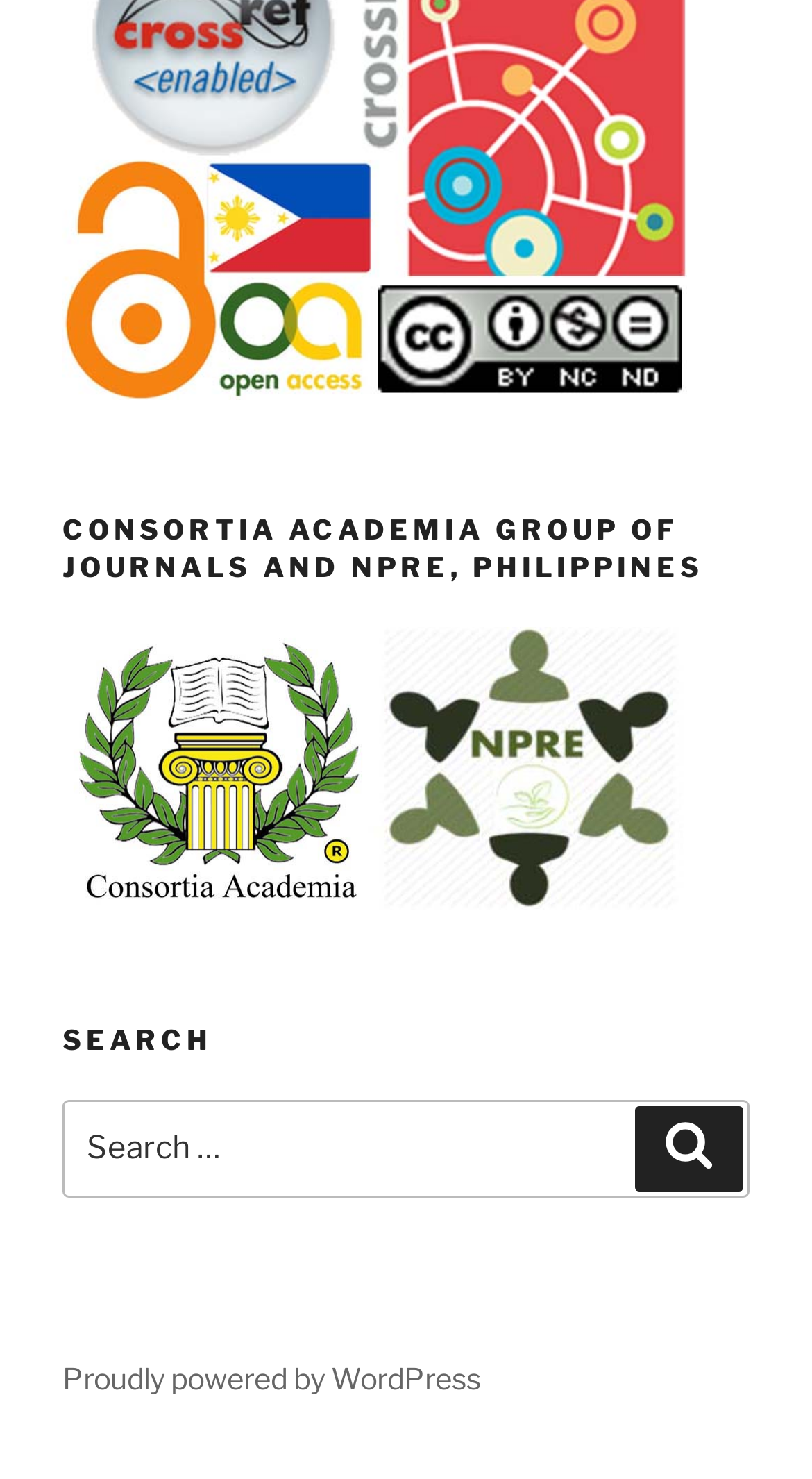Carefully examine the image and provide an in-depth answer to the question: What is the name of the group mentioned in the main heading?

The main heading element contains the text 'CONSORTIA ACADEMIA GROUP OF JOURNALS AND NPRE, PHILIPPINES', from which I extracted the name of the group as 'CONSORTIA ACADEMIA GROUP'.